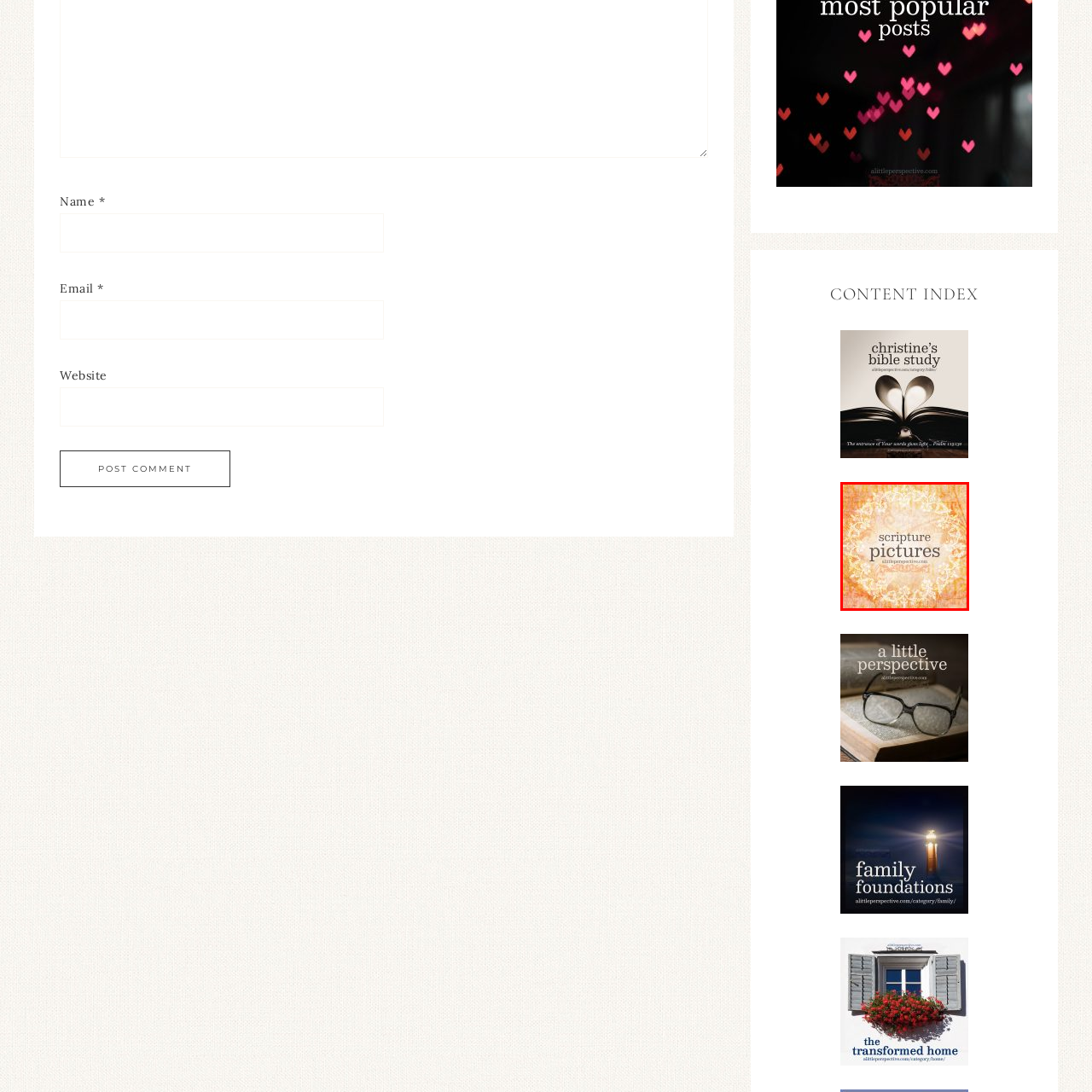View the image within the red box and answer the following question with a concise word or phrase:
What is the style of the font used for the text?

Sophisticated and stylish